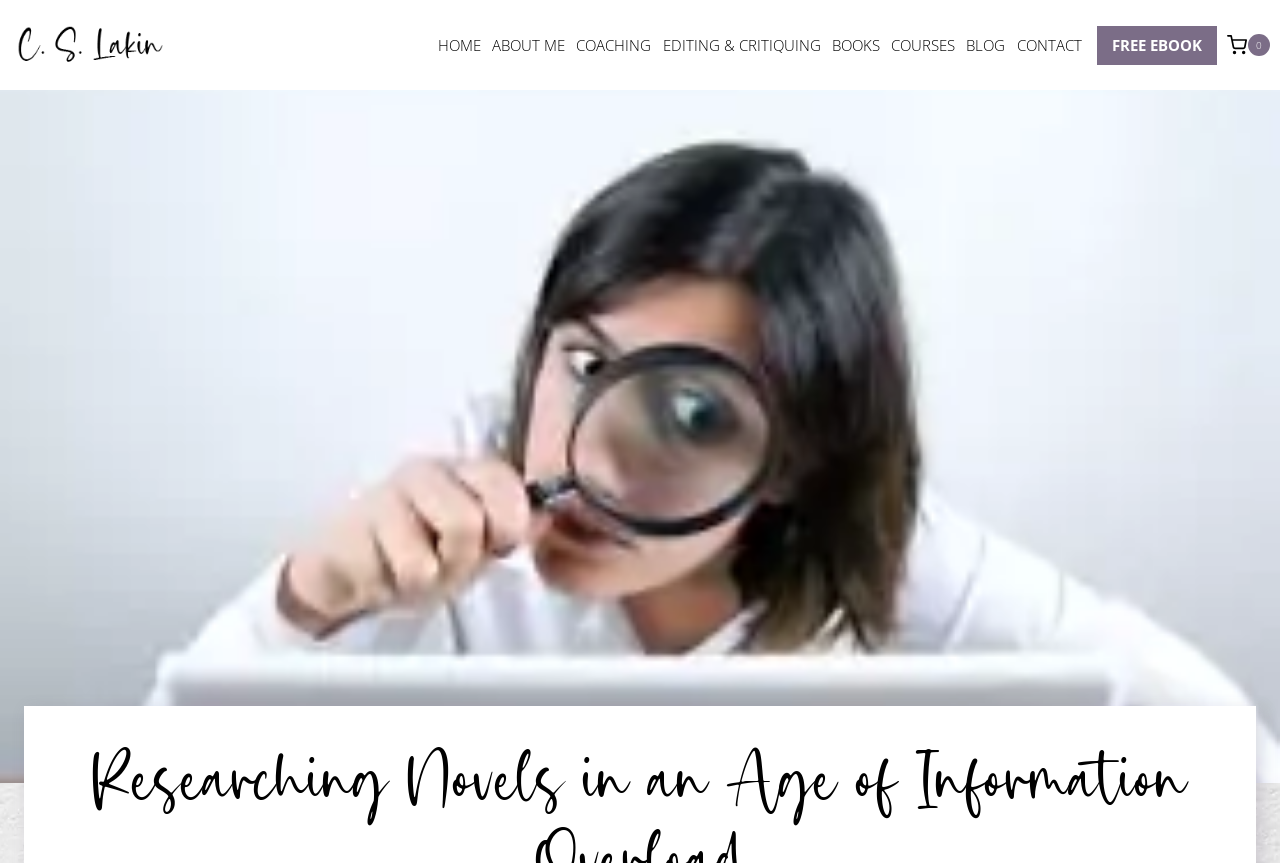Indicate the bounding box coordinates of the element that must be clicked to execute the instruction: "view blog posts". The coordinates should be given as four float numbers between 0 and 1, i.e., [left, top, right, bottom].

[0.751, 0.035, 0.79, 0.07]